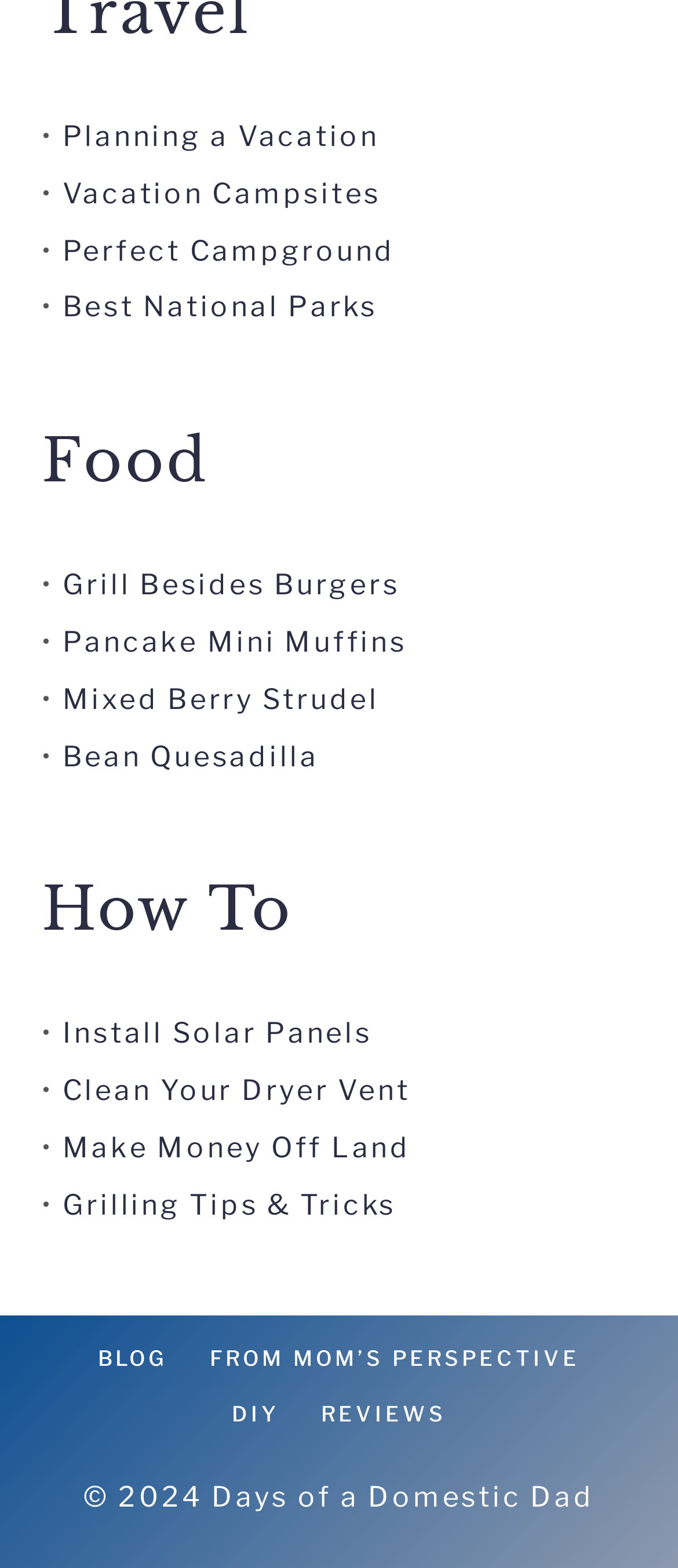Identify the bounding box coordinates of the HTML element based on this description: "Grilling Tips & Tricks".

[0.092, 0.758, 0.585, 0.779]